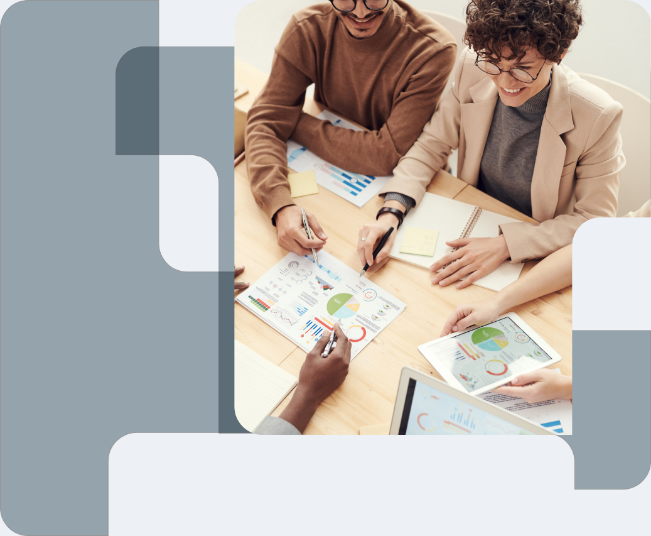Answer the question using only one word or a concise phrase: What is the purpose of the documents on the table?

Highlighting insights and plans